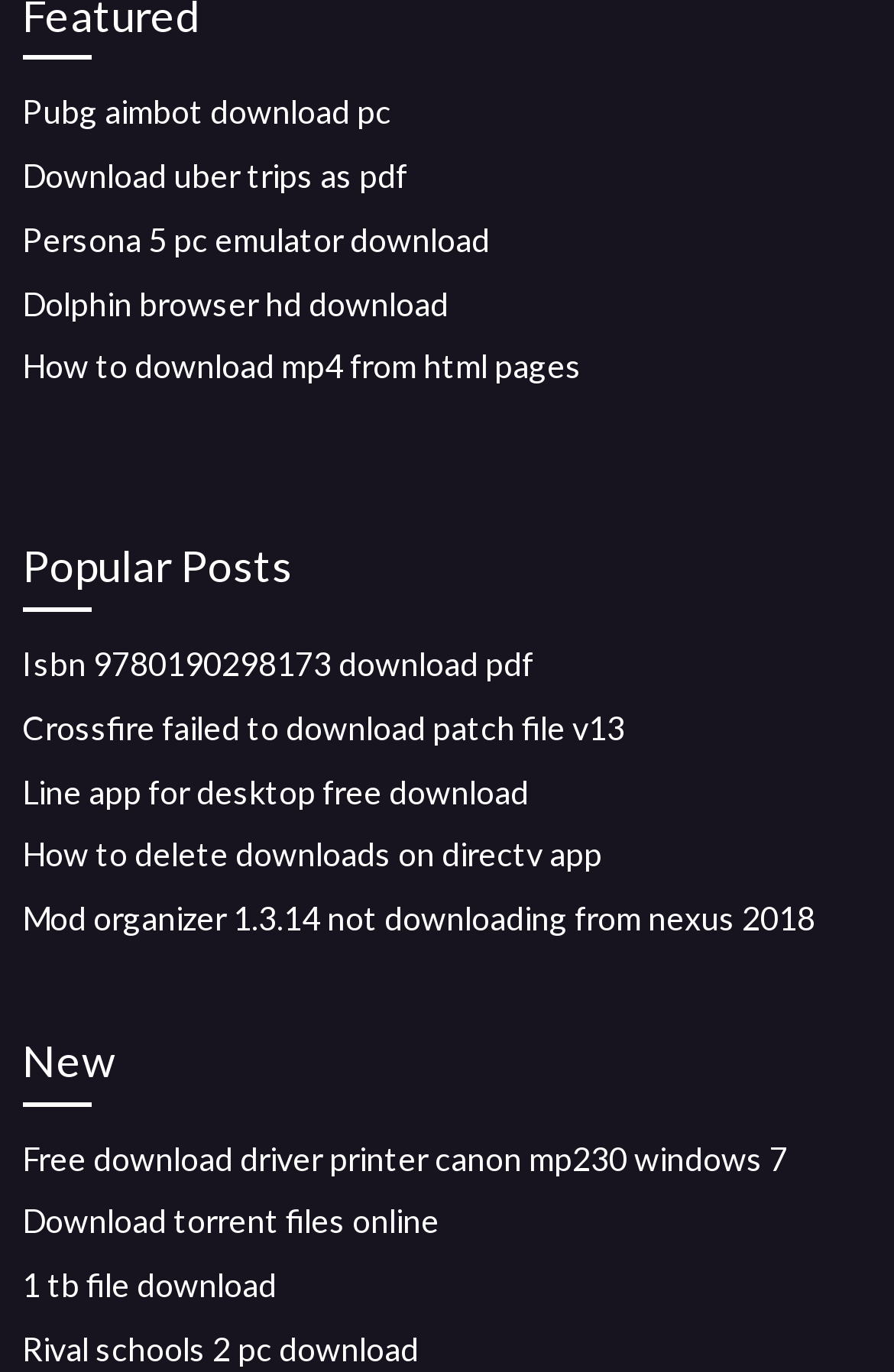Please answer the following question using a single word or phrase: 
How many categories of posts are there on the webpage?

2